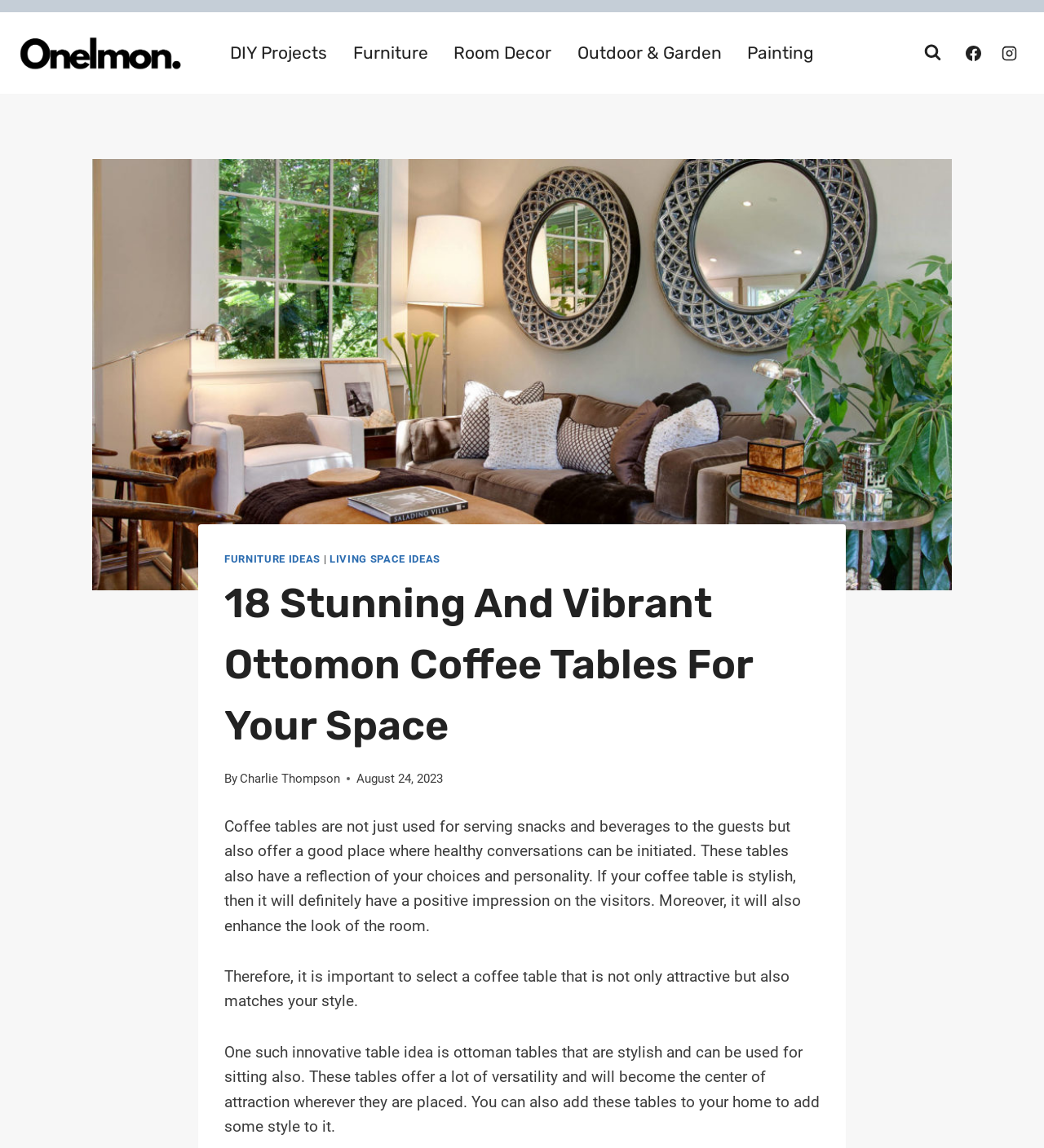Could you find the bounding box coordinates of the clickable area to complete this instruction: "View search form"?

[0.877, 0.031, 0.91, 0.061]